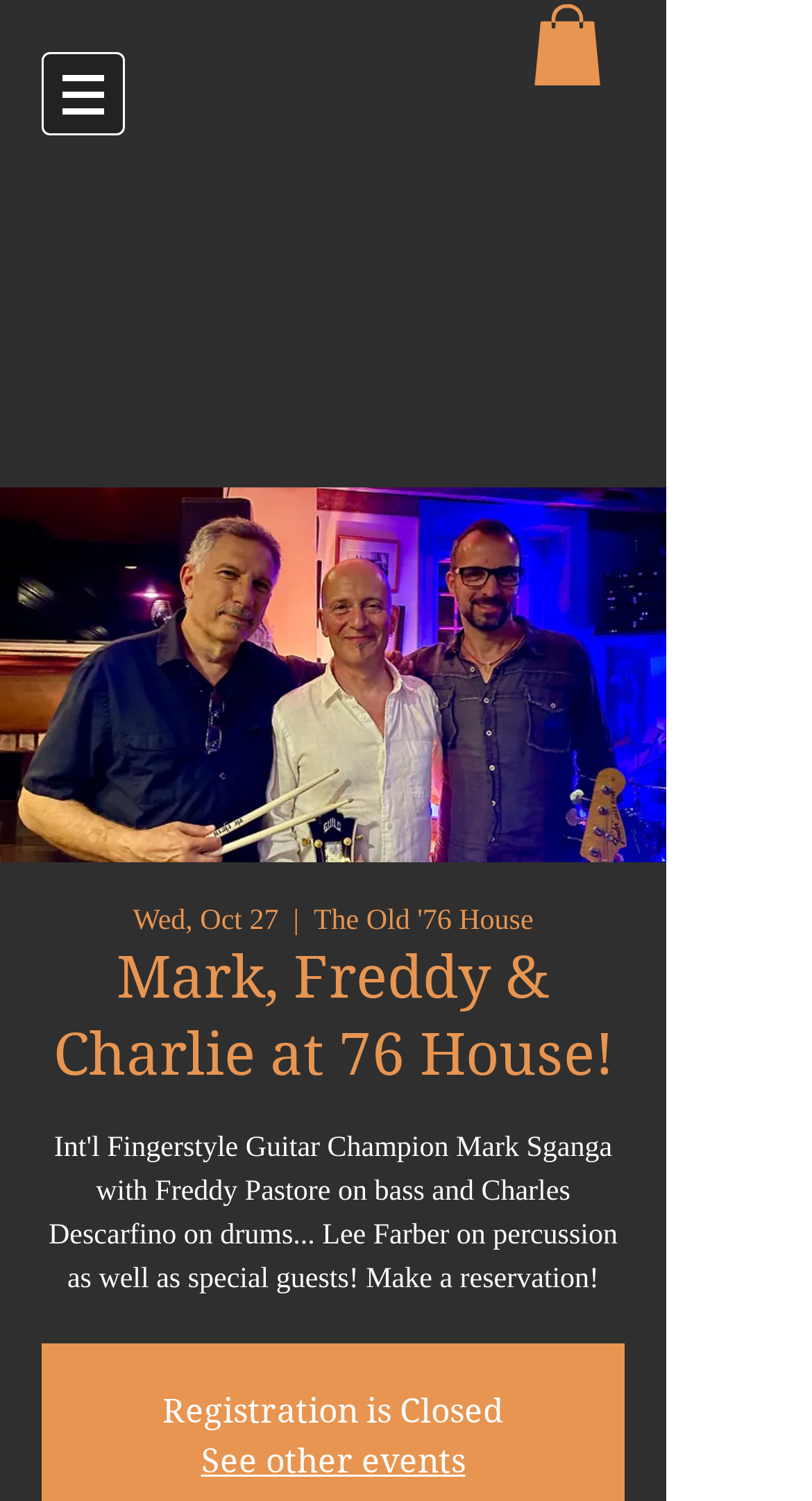Locate the heading on the webpage and return its text.

Mark, Freddy & Charlie at 76 House!